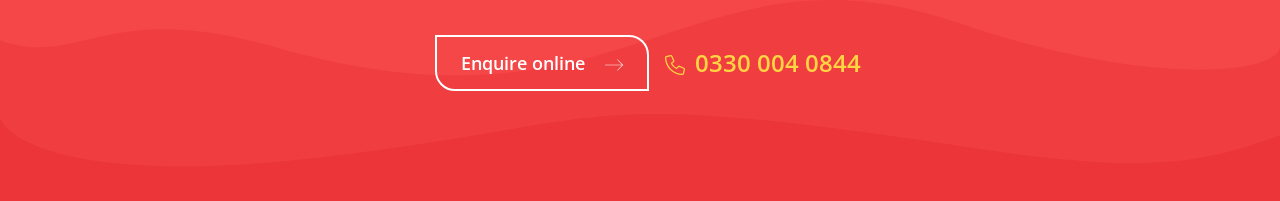Refer to the image and offer a detailed explanation in response to the question: What is the color of the font used for the phone number?

According to the caption, the phone number '0330 004 0844' is displayed in a bright yellow font, which suggests that the font color used for the phone number is yellow.